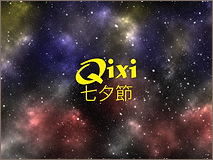Generate an elaborate caption for the given image.

The image features the title of the game "Qixi" prominently displayed in a vibrant, celestial-themed background that evokes a sense of wonder and exploration. The title is stylized in bold yellow text, accompanied by its Chinese characters "七夕节," which refers to the Qixi Festival, traditionally celebrated in Chinese culture. This festival, often associated with romance and love, serves as a thematic inspiration for the game. The background showcases a starry sky filled with deep blues, purples, and hints of red, creating an immersive atmosphere that signifies the game's non-Western narrative exploration and its evolution into a two-player platformer. The visual elements reflect the game's emphasis on equality and cooperation, inviting players to embark on an adventure together.